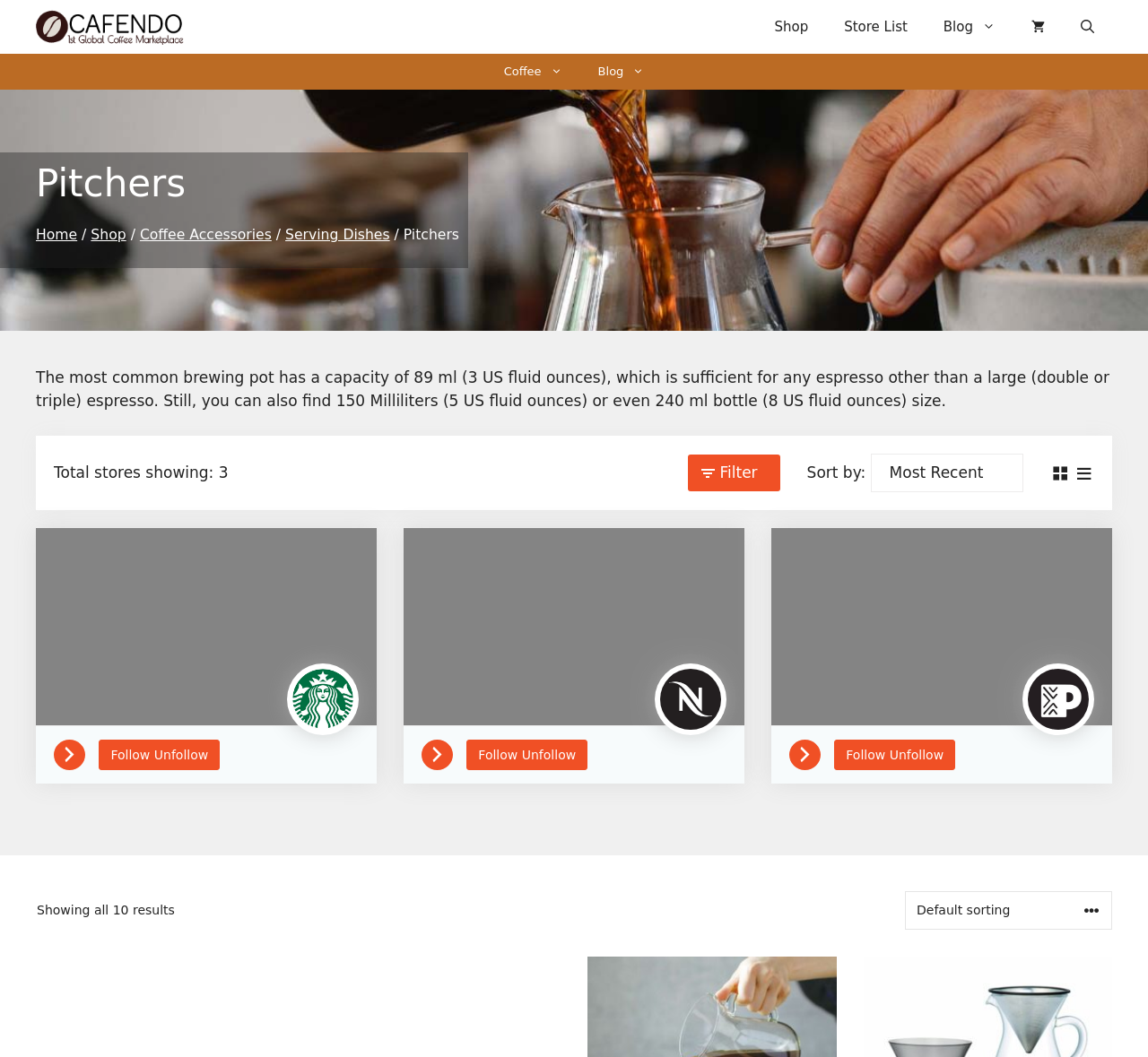Identify the bounding box coordinates of the clickable section necessary to follow the following instruction: "Open search". The coordinates should be presented as four float numbers from 0 to 1, i.e., [left, top, right, bottom].

[0.926, 0.0, 0.969, 0.051]